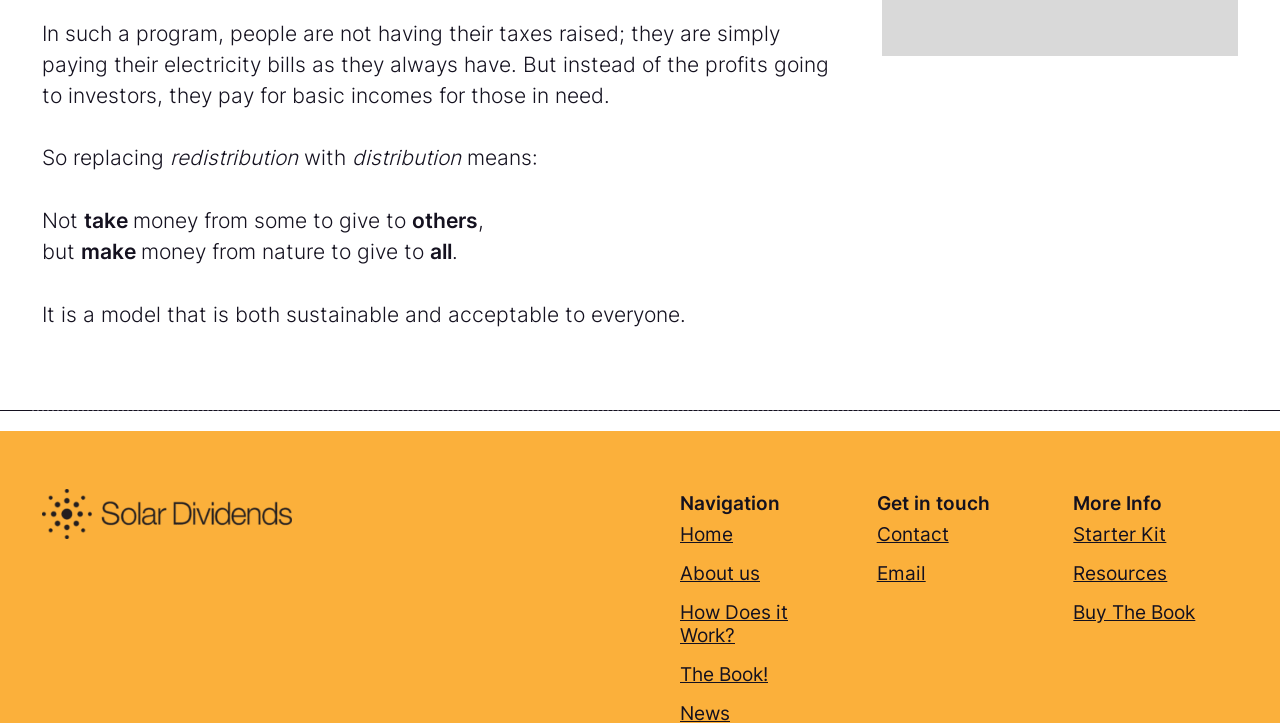Can you find the bounding box coordinates for the element that needs to be clicked to execute this instruction: "Get in touch through Contact"? The coordinates should be given as four float numbers between 0 and 1, i.e., [left, top, right, bottom].

[0.685, 0.722, 0.741, 0.755]